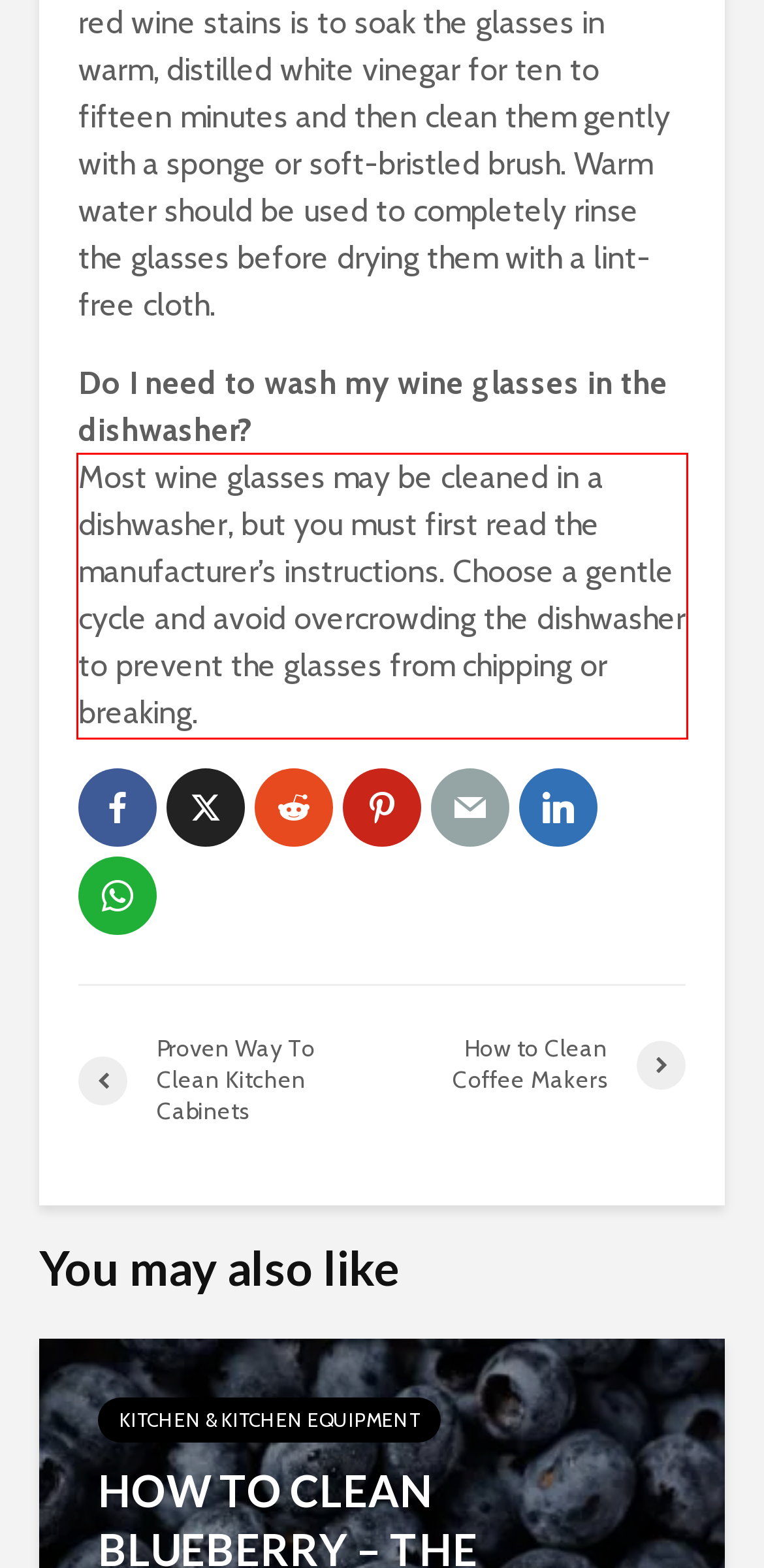Please extract the text content within the red bounding box on the webpage screenshot using OCR.

Most wine glasses may be cleaned in a dishwasher, but you must first read the manufacturer’s instructions. Choose a gentle cycle and avoid overcrowding the dishwasher to prevent the glasses from chipping or breaking.